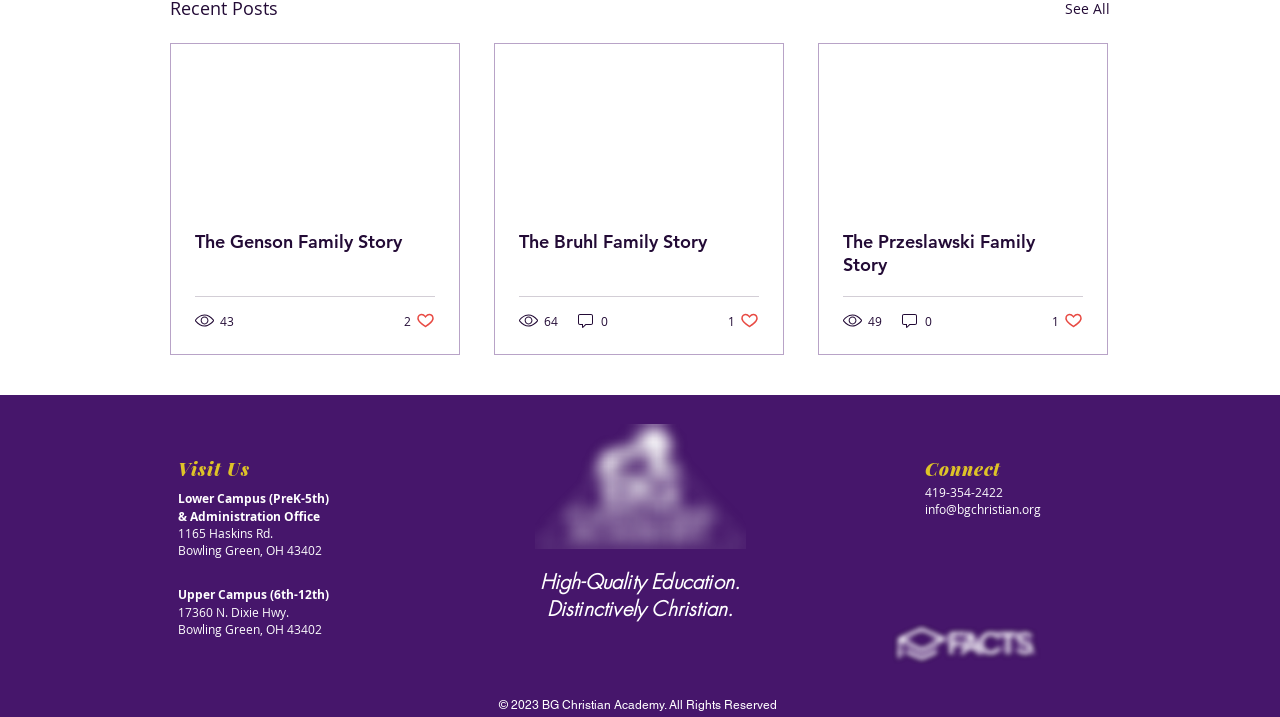Provide the bounding box coordinates for the area that should be clicked to complete the instruction: "Like the post with '2 likes'".

[0.316, 0.434, 0.34, 0.461]